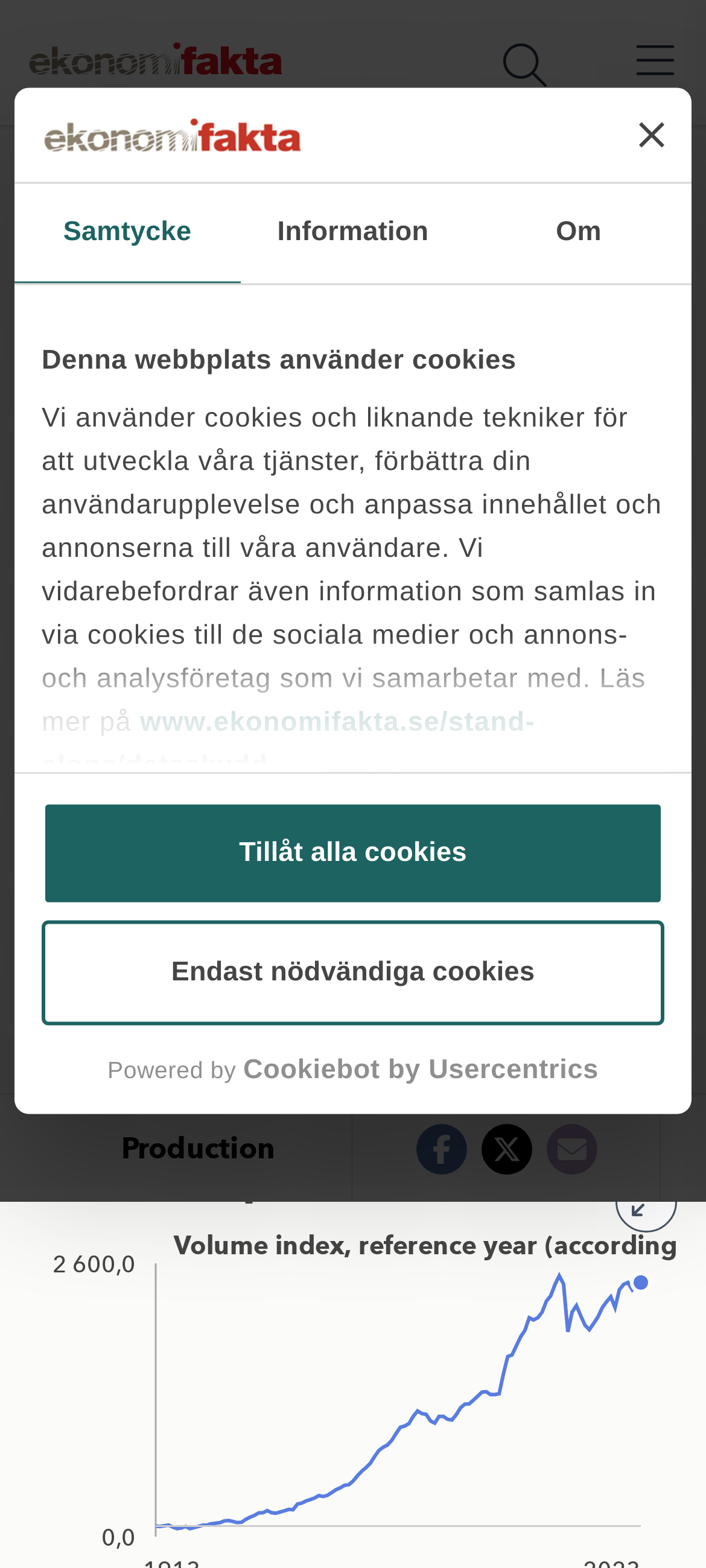Utilize the details in the image to give a detailed response to the question: What is the section below the main content?

The section below the main content is the footer section, which typically contains links and information about the website. In this case, the footer section contains links to other pages, such as 'Production'.